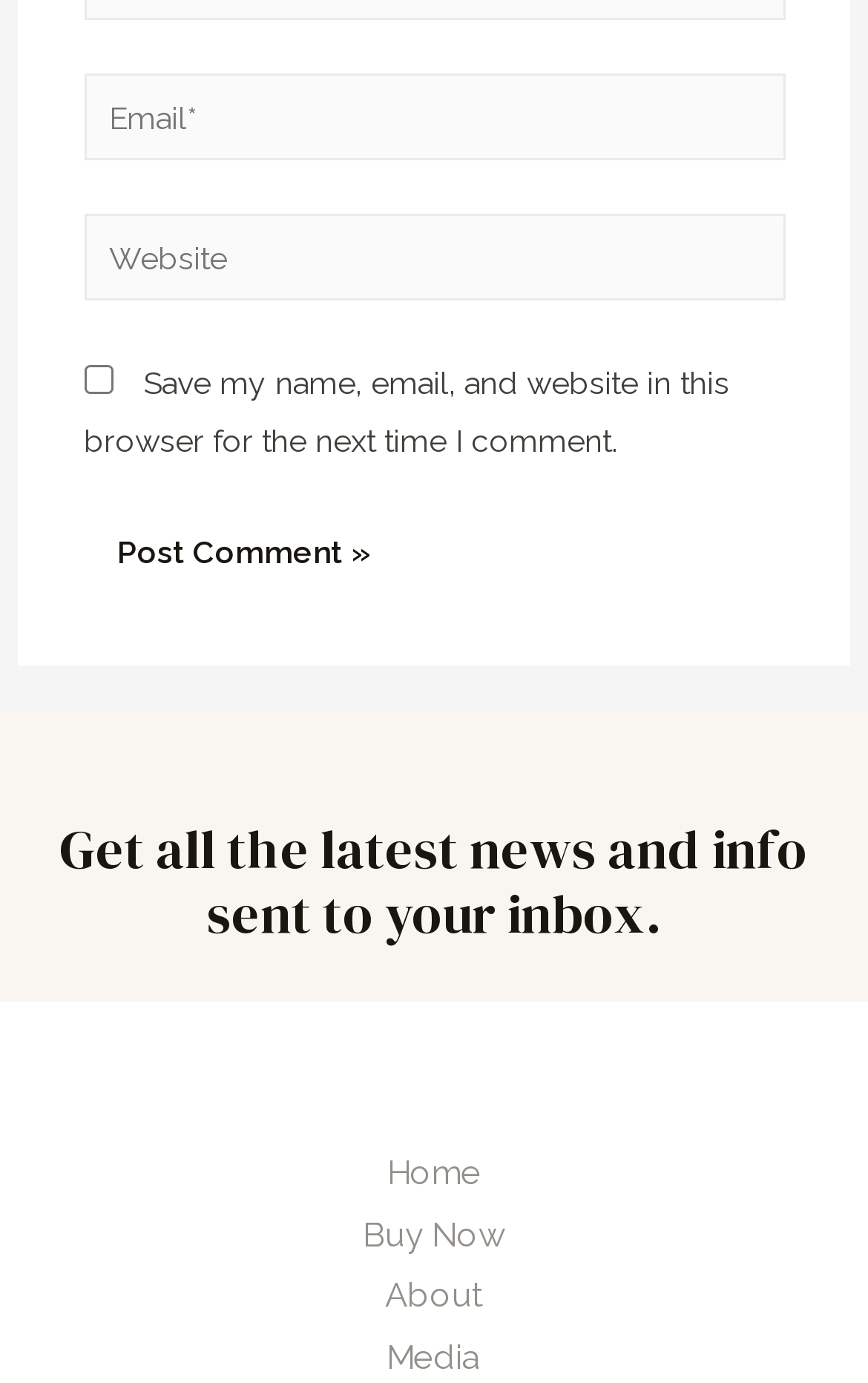How many links are available below the heading?
Answer the question using a single word or phrase, according to the image.

3